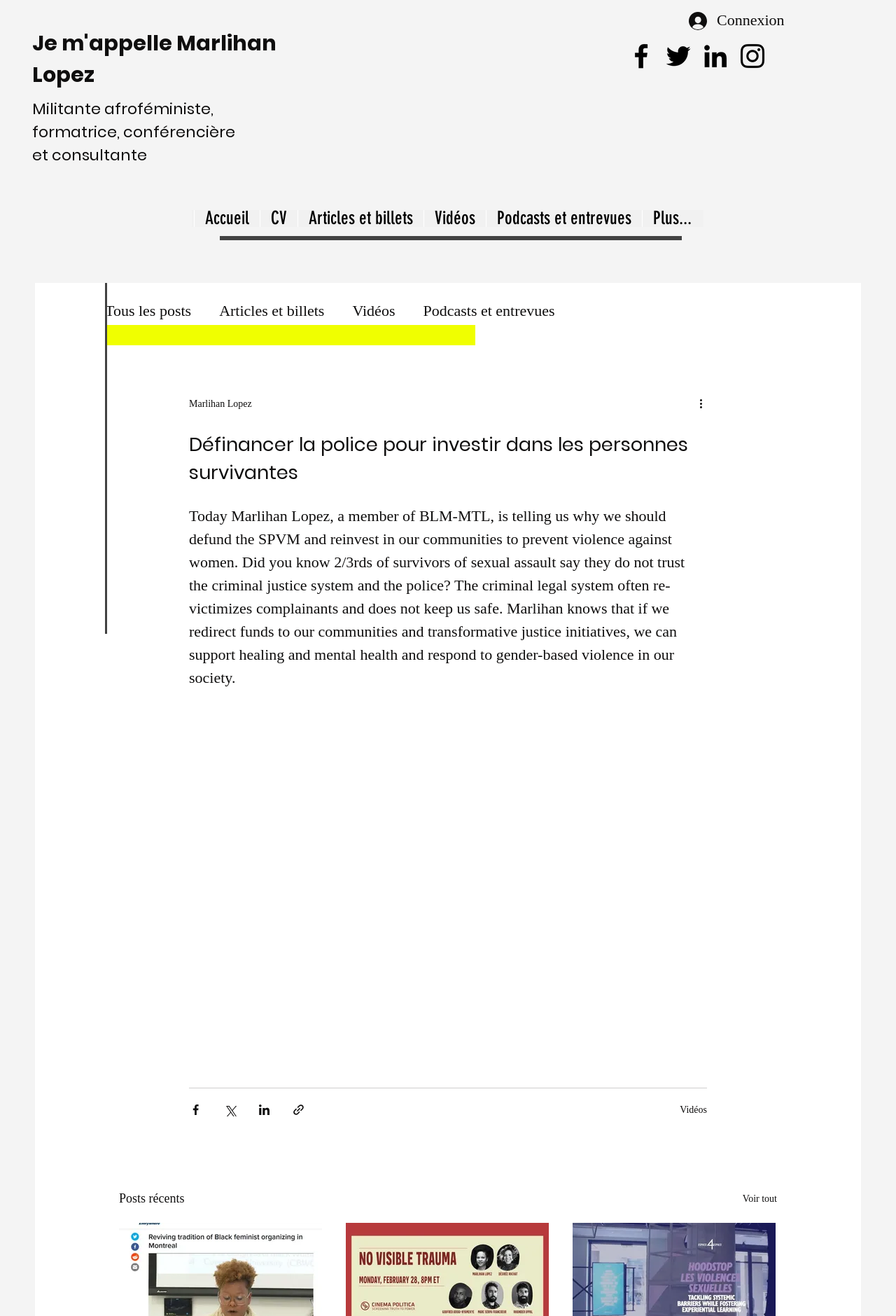Please determine the bounding box coordinates of the area that needs to be clicked to complete this task: 'Click on the link to Marlihan Lopez's profile'. The coordinates must be four float numbers between 0 and 1, formatted as [left, top, right, bottom].

[0.211, 0.301, 0.281, 0.312]